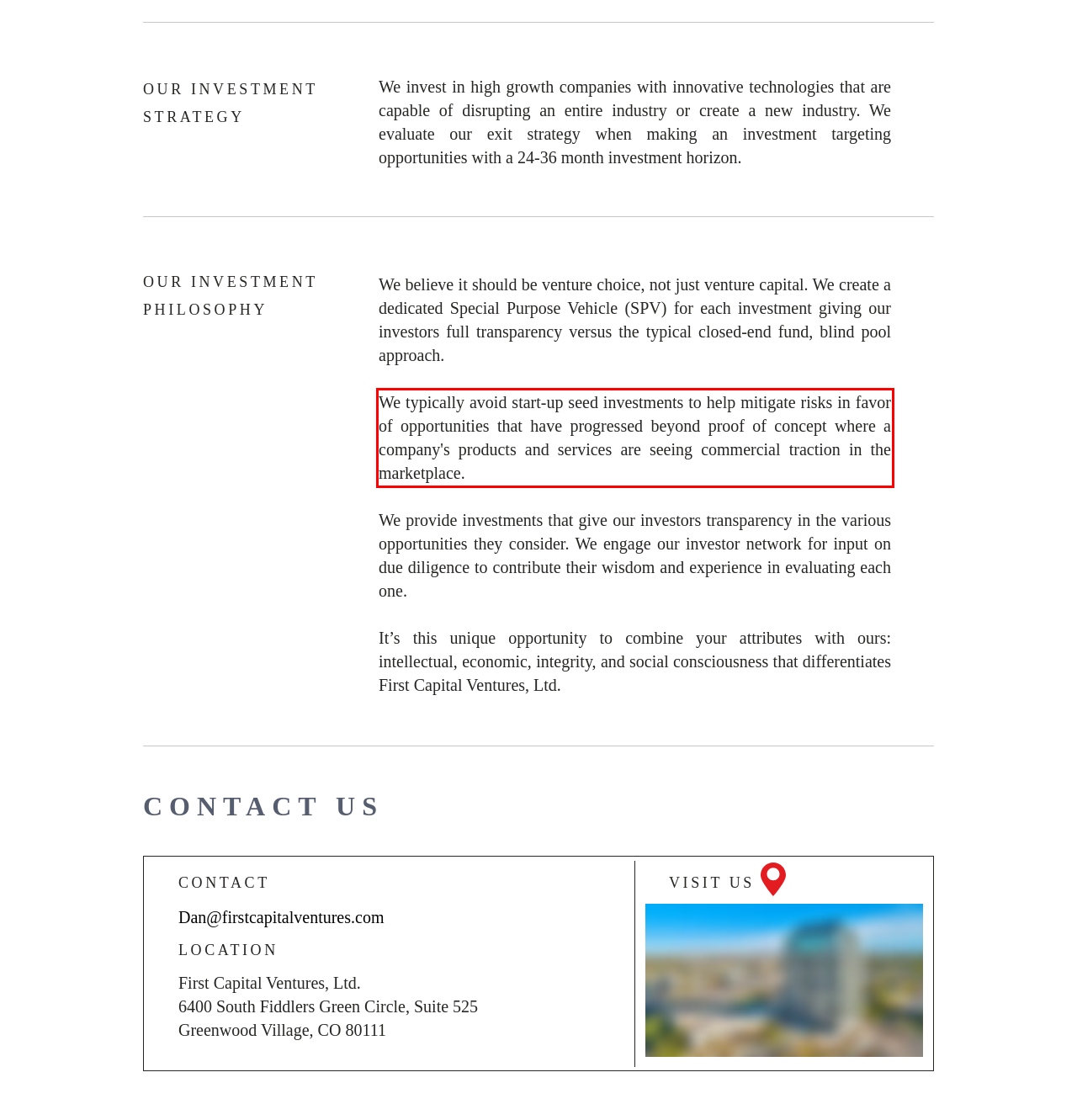Analyze the red bounding box in the provided webpage screenshot and generate the text content contained within.

We typically avoid start-up seed investments to help mitigate risks in favor of opportunities that have progressed beyond proof of concept where a company's products and services are seeing commercial traction in the marketplace.